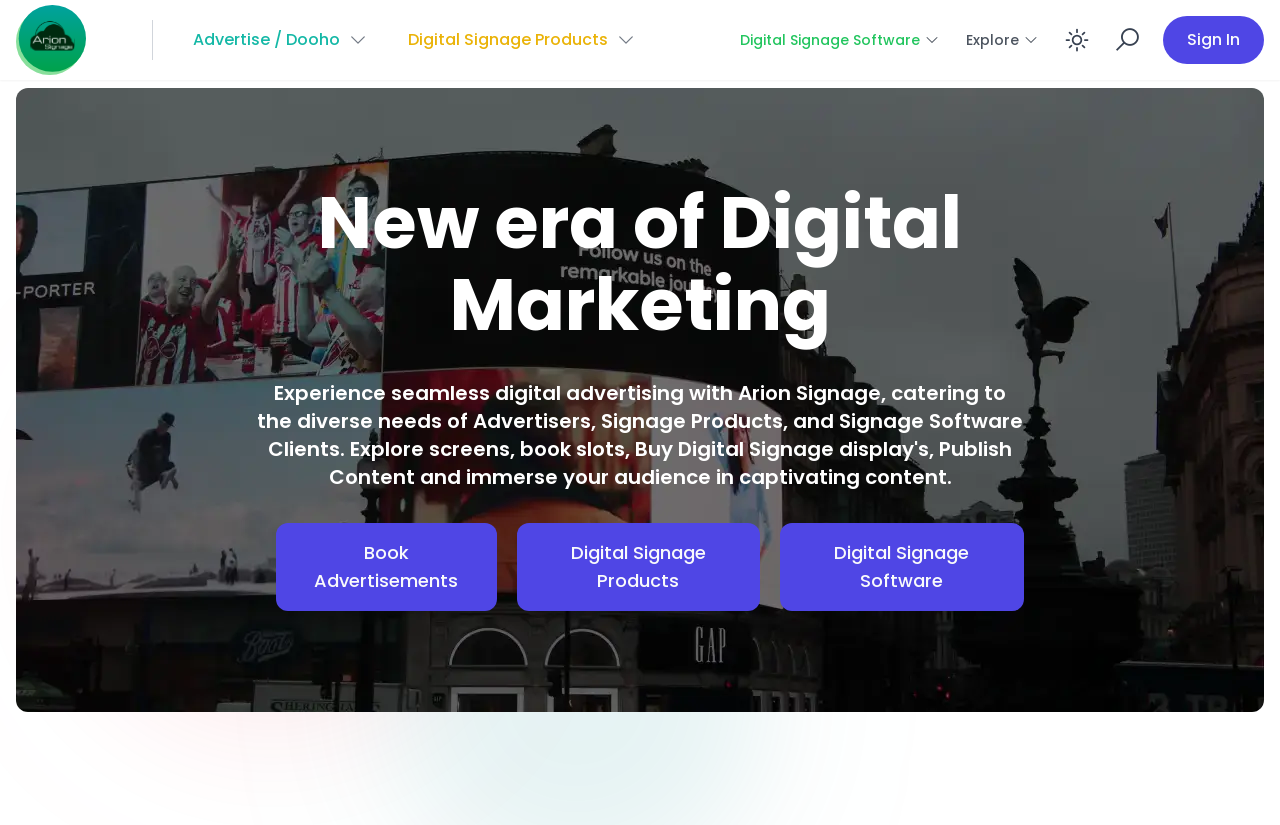What is the bounding box coordinate of the hero image?
Using the image, respond with a single word or phrase.

[0.013, 0.107, 0.988, 0.863]